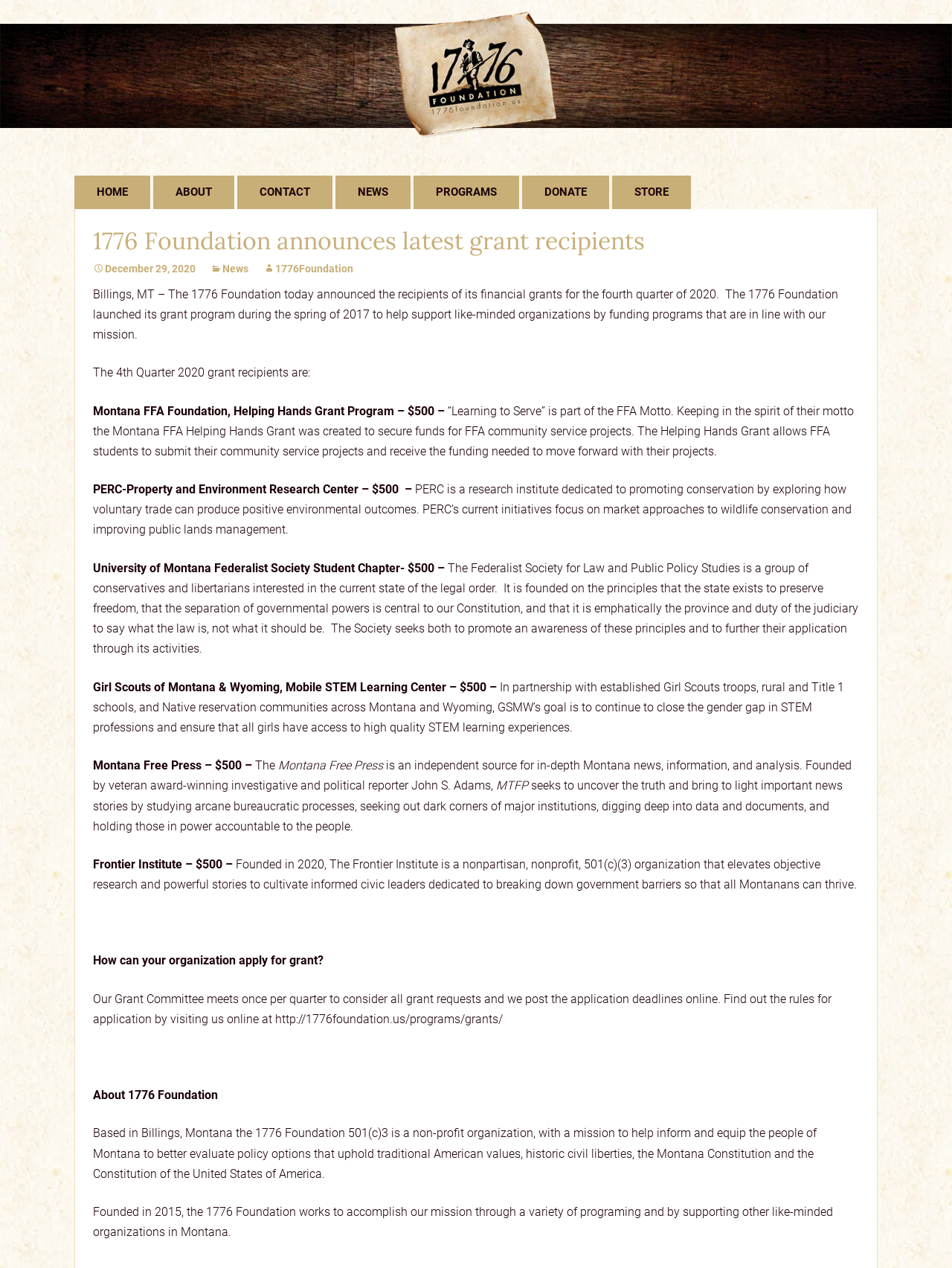Pinpoint the bounding box coordinates of the area that must be clicked to complete this instruction: "View latest news".

[0.221, 0.207, 0.261, 0.217]